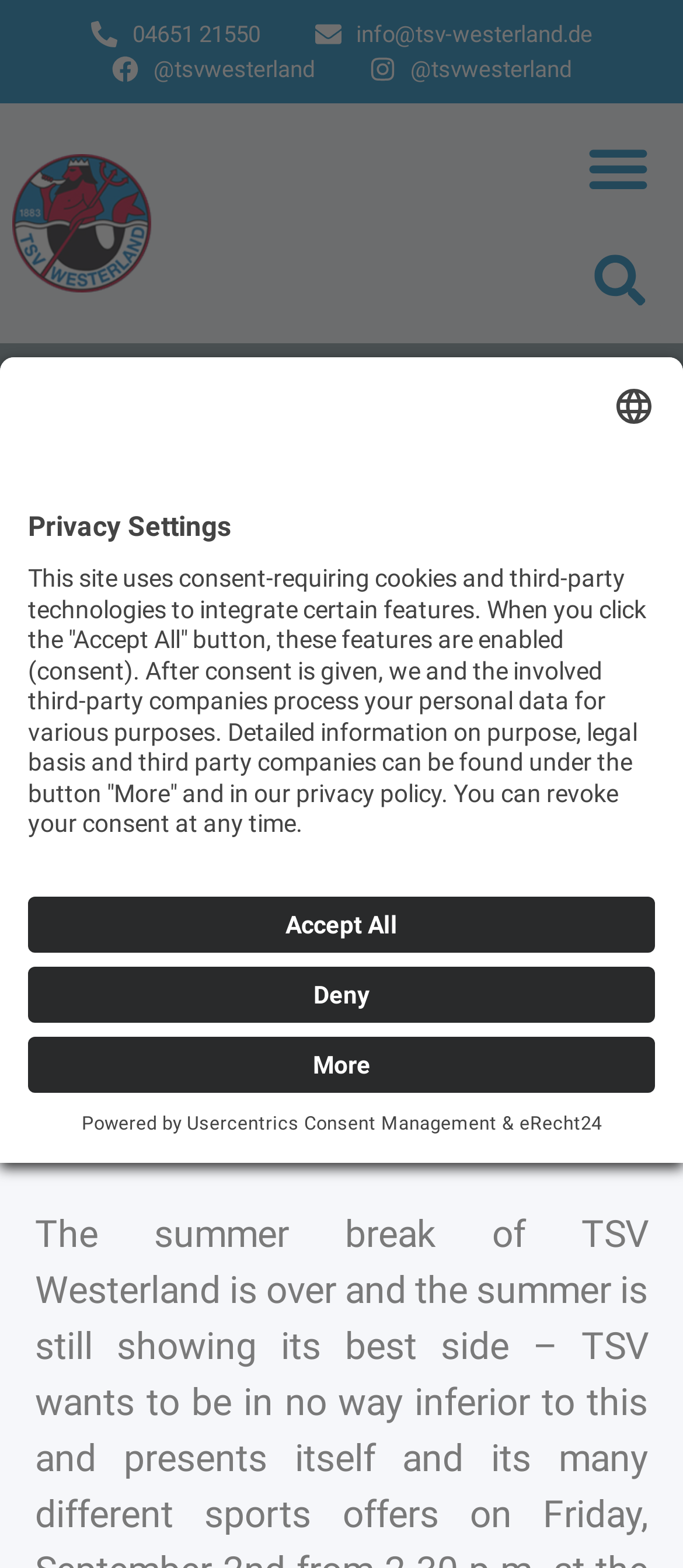Find the bounding box of the web element that fits this description: "04651 21550".

[0.133, 0.011, 0.381, 0.033]